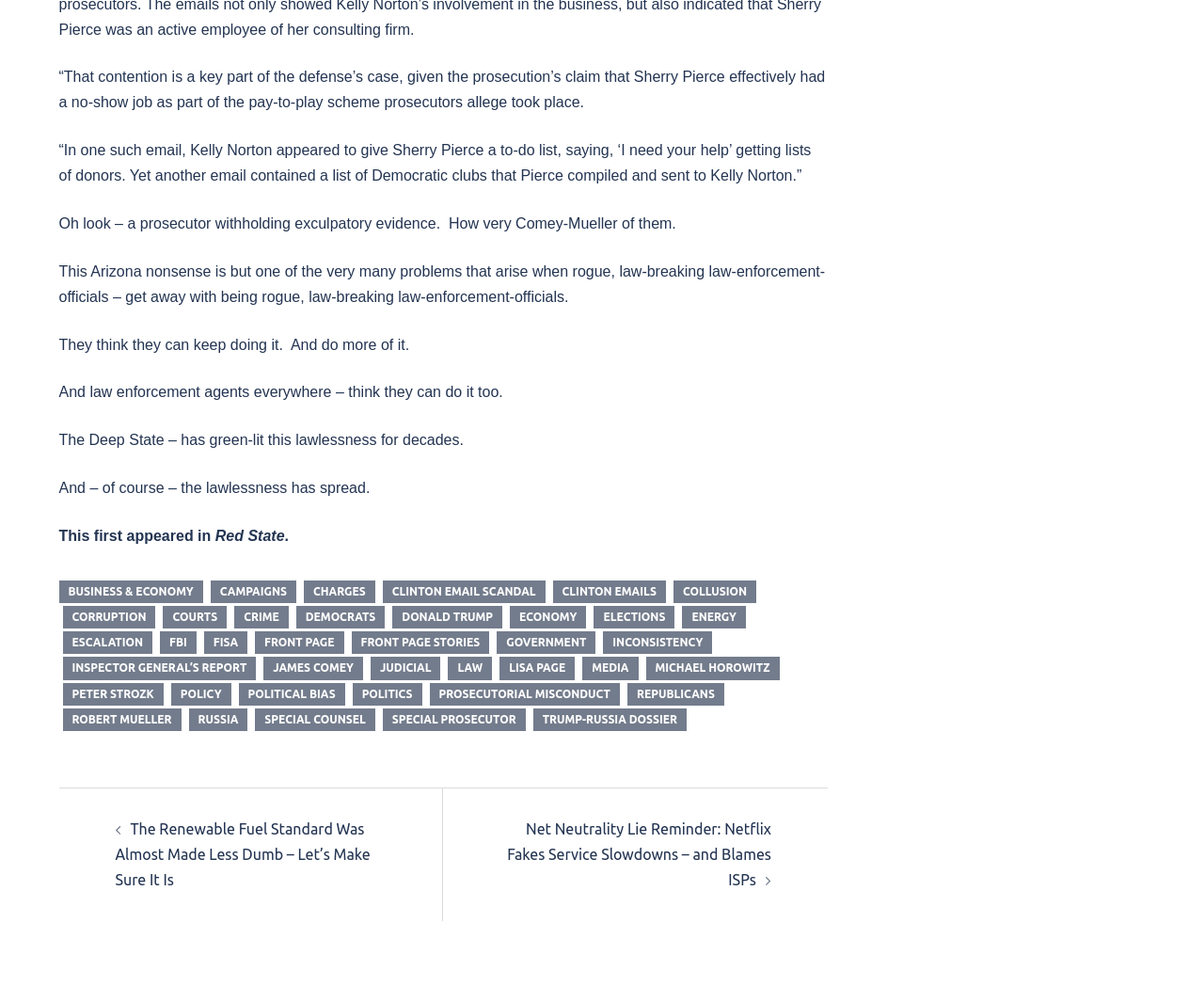Are there any images on the webpage?
Respond to the question with a single word or phrase according to the image.

Yes